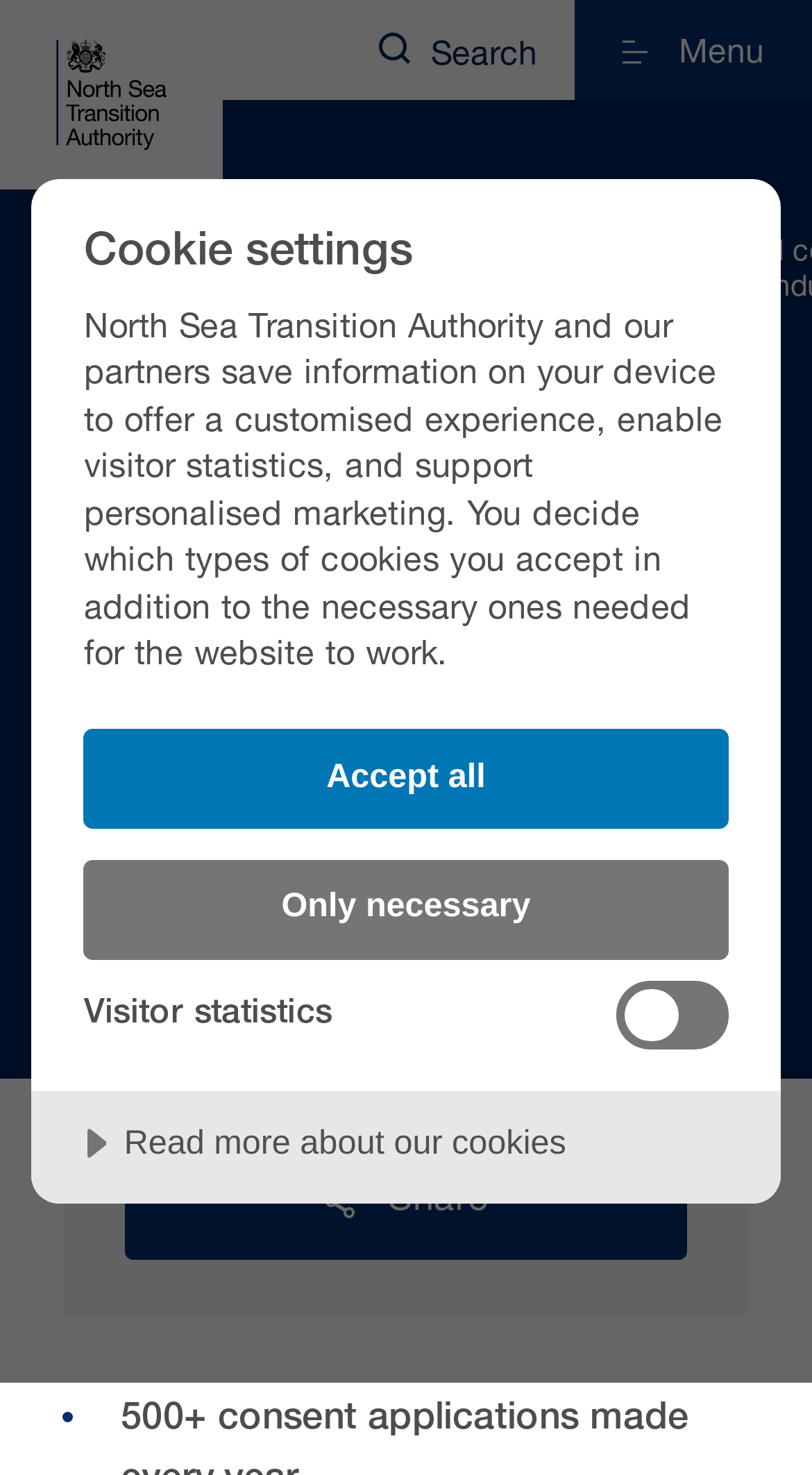Please determine the bounding box of the UI element that matches this description: Read more about our cookies. The coordinates should be given as (top-left x, top-left y, bottom-right x, bottom-right y), with all values between 0 and 1.

[0.038, 0.739, 0.962, 0.815]